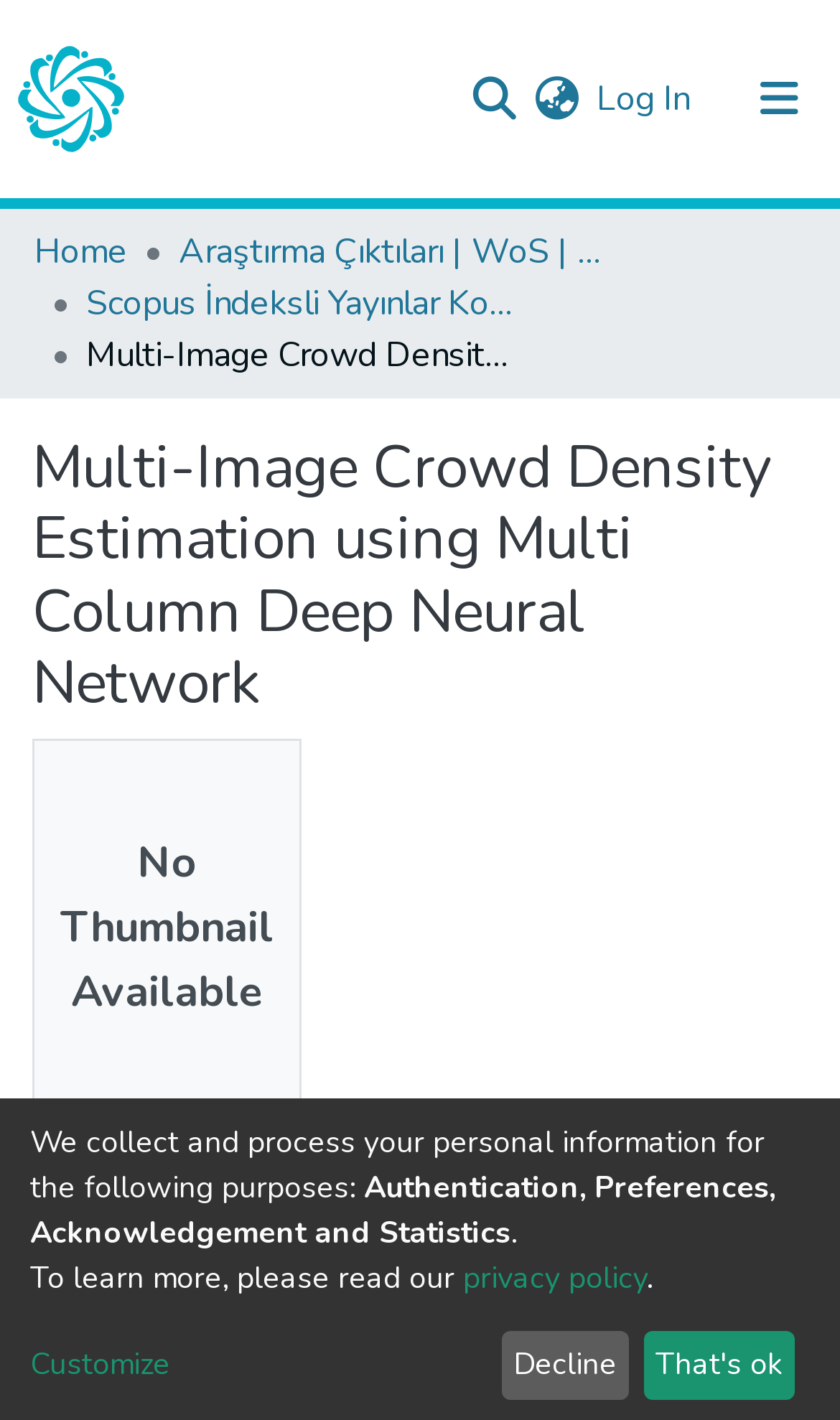From the webpage screenshot, predict the bounding box of the UI element that matches this description: "All of DSpace".

[0.041, 0.202, 0.959, 0.262]